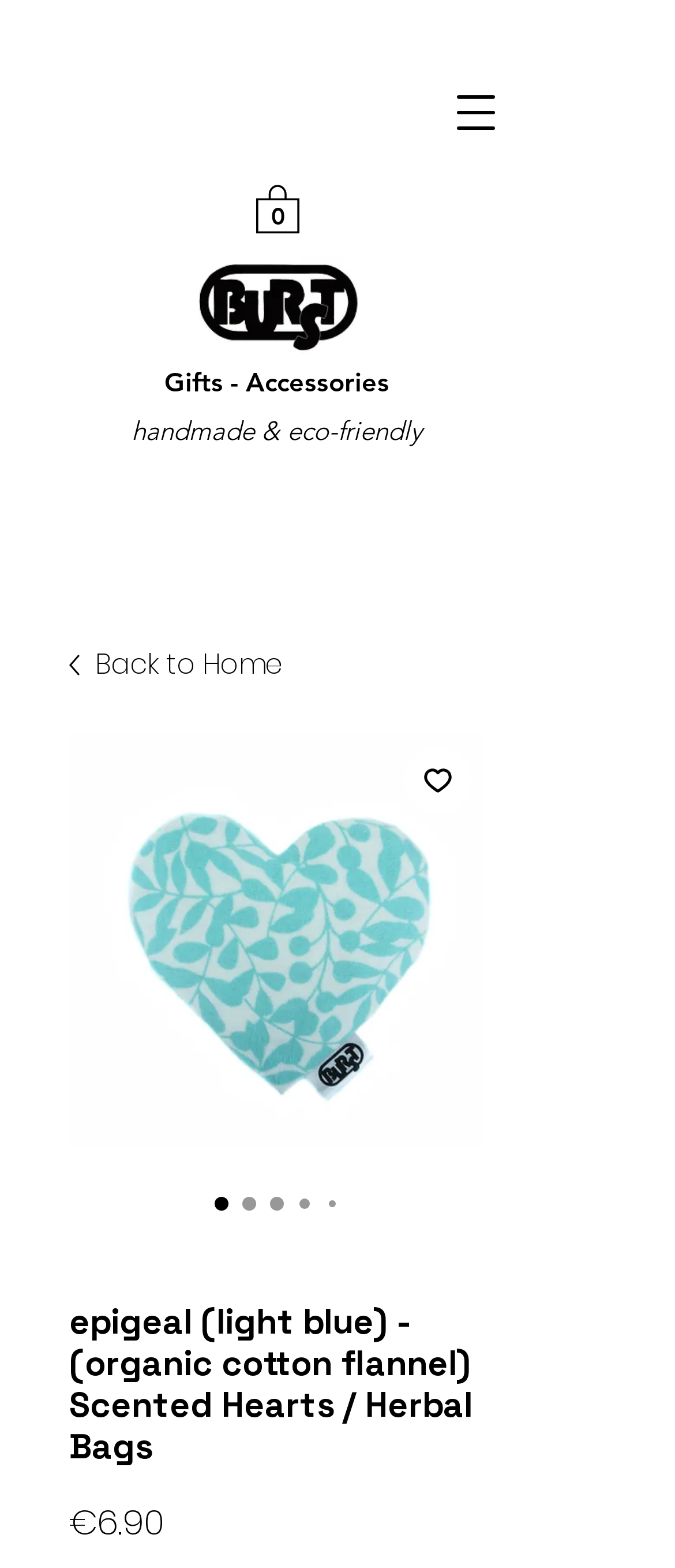Identify the bounding box for the UI element specified in this description: "Back to Home". The coordinates must be four float numbers between 0 and 1, formatted as [left, top, right, bottom].

[0.103, 0.408, 0.718, 0.441]